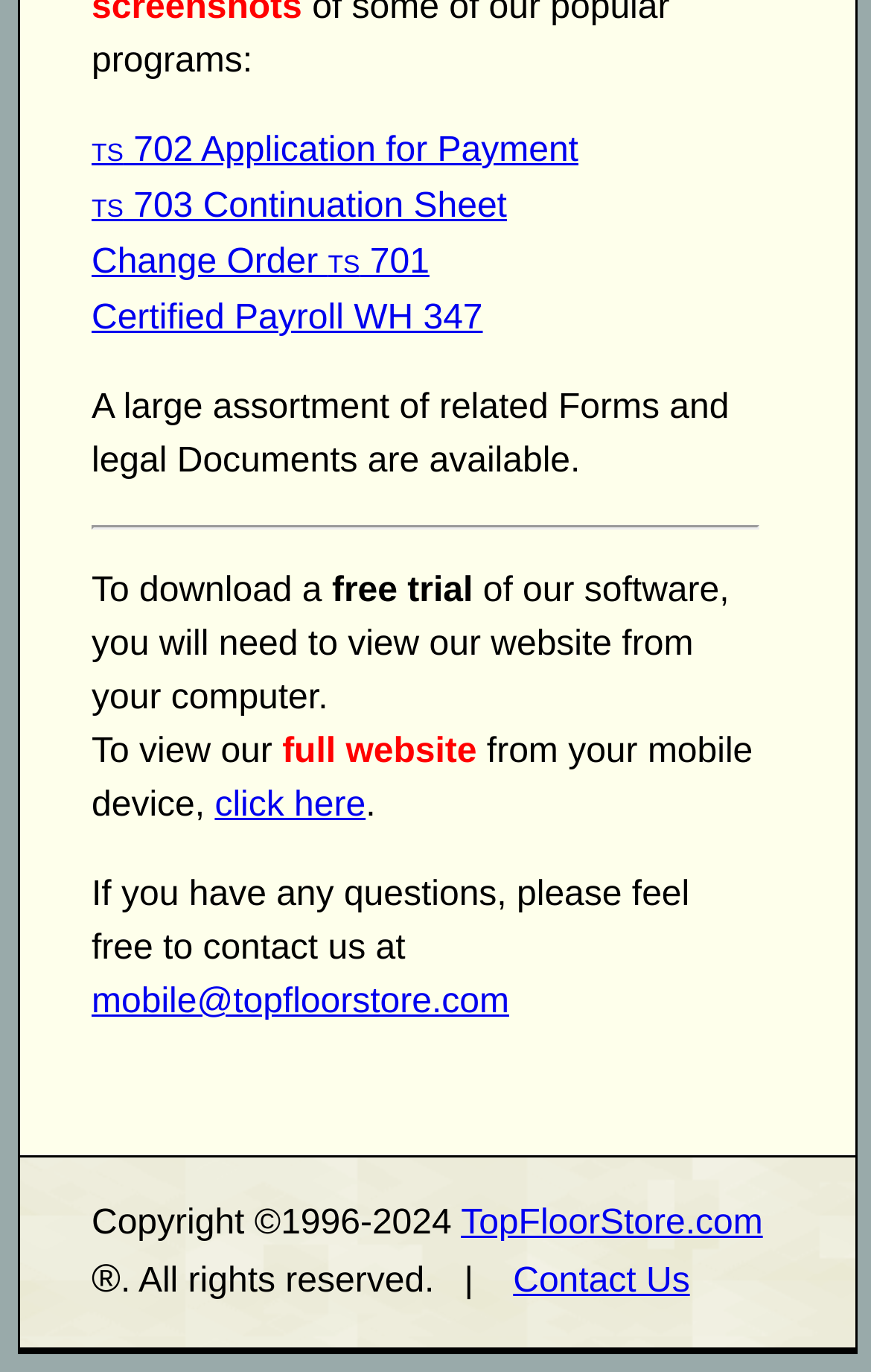Identify the bounding box coordinates for the element that needs to be clicked to fulfill this instruction: "View Certified Payroll WH 347". Provide the coordinates in the format of four float numbers between 0 and 1: [left, top, right, bottom].

[0.105, 0.218, 0.554, 0.246]